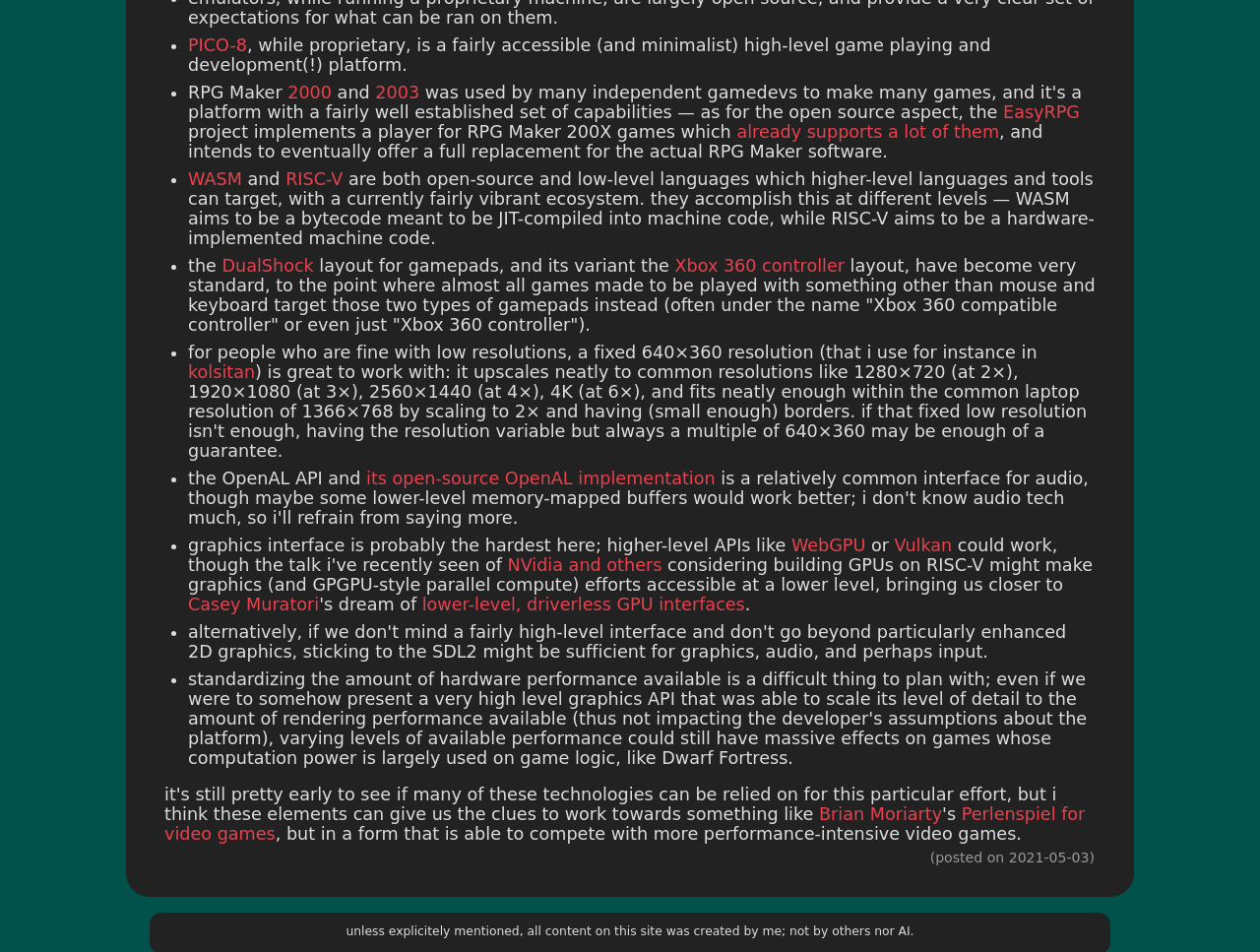Identify the bounding box coordinates for the UI element that matches this description: "Watch Online".

None